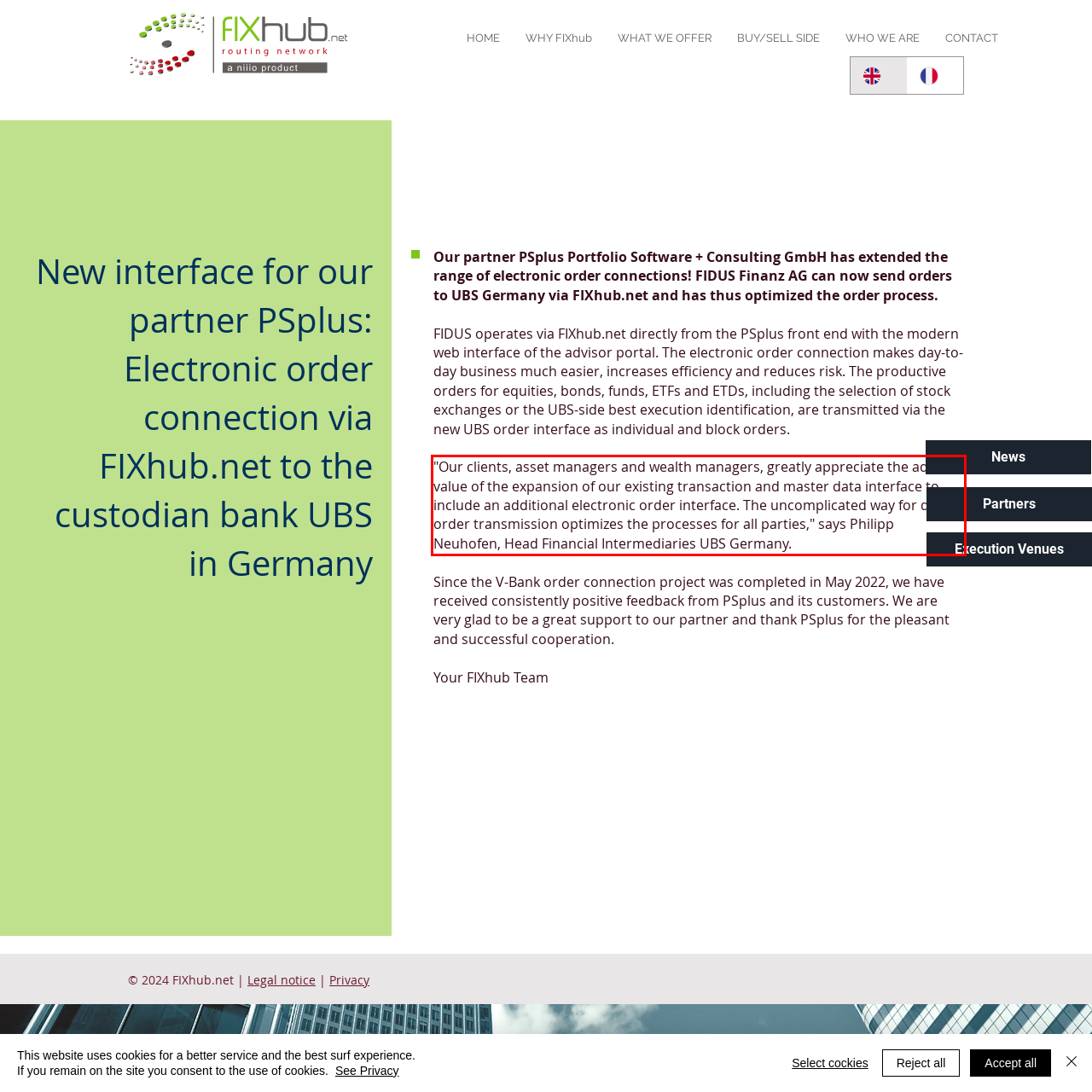Using the provided webpage screenshot, recognize the text content in the area marked by the red bounding box.

"Our clients, asset managers and wealth managers, greatly appreciate the added value of the expansion of our existing transaction and master data interface to include an additional electronic order interface. The uncomplicated way for daily order transmission optimizes the processes for all parties," says Philipp Neuhofen, Head Financial Intermediaries UBS Germany.